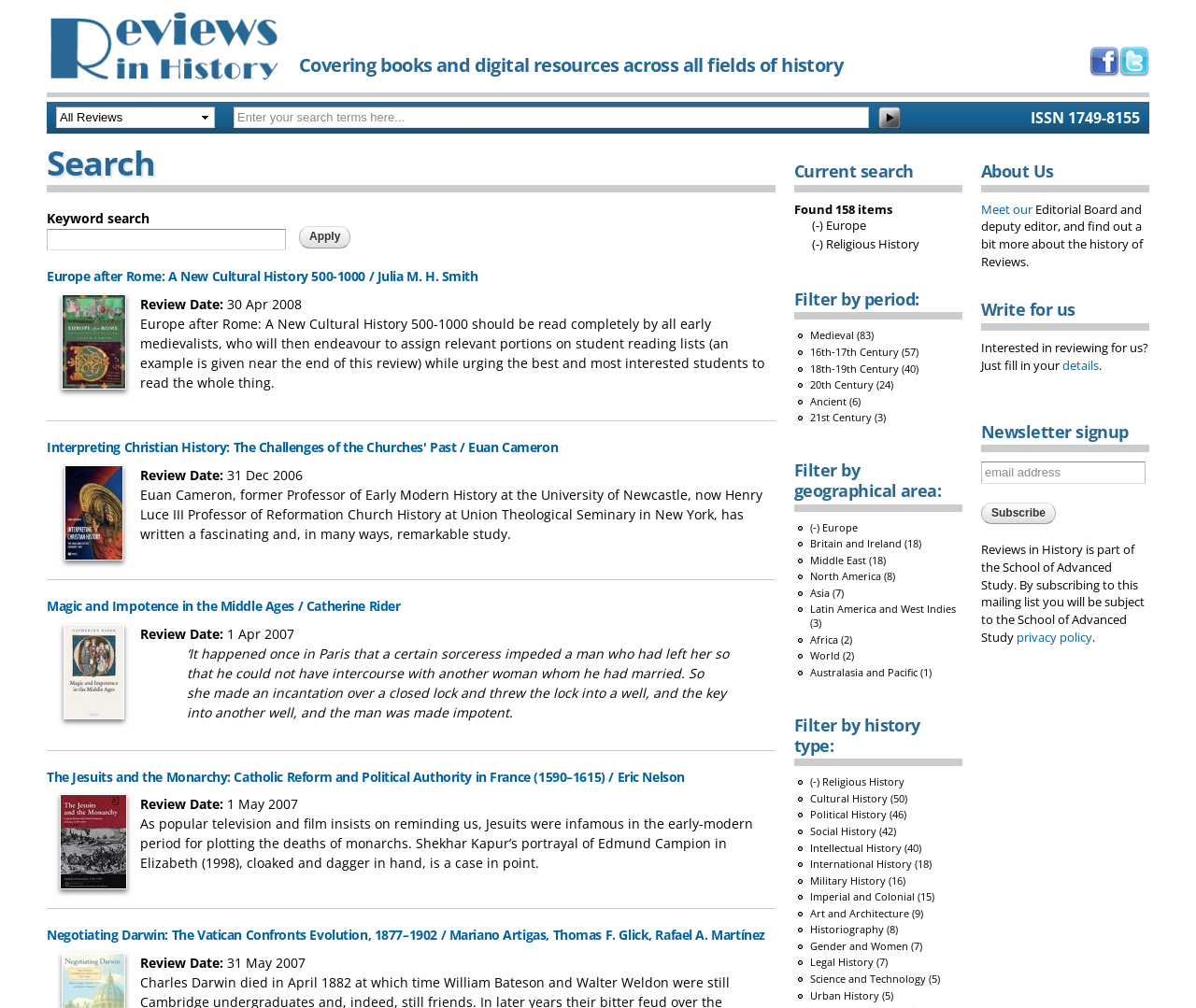Show the bounding box coordinates of the region that should be clicked to follow the instruction: "Follow us on Twitter."

[0.936, 0.057, 0.961, 0.075]